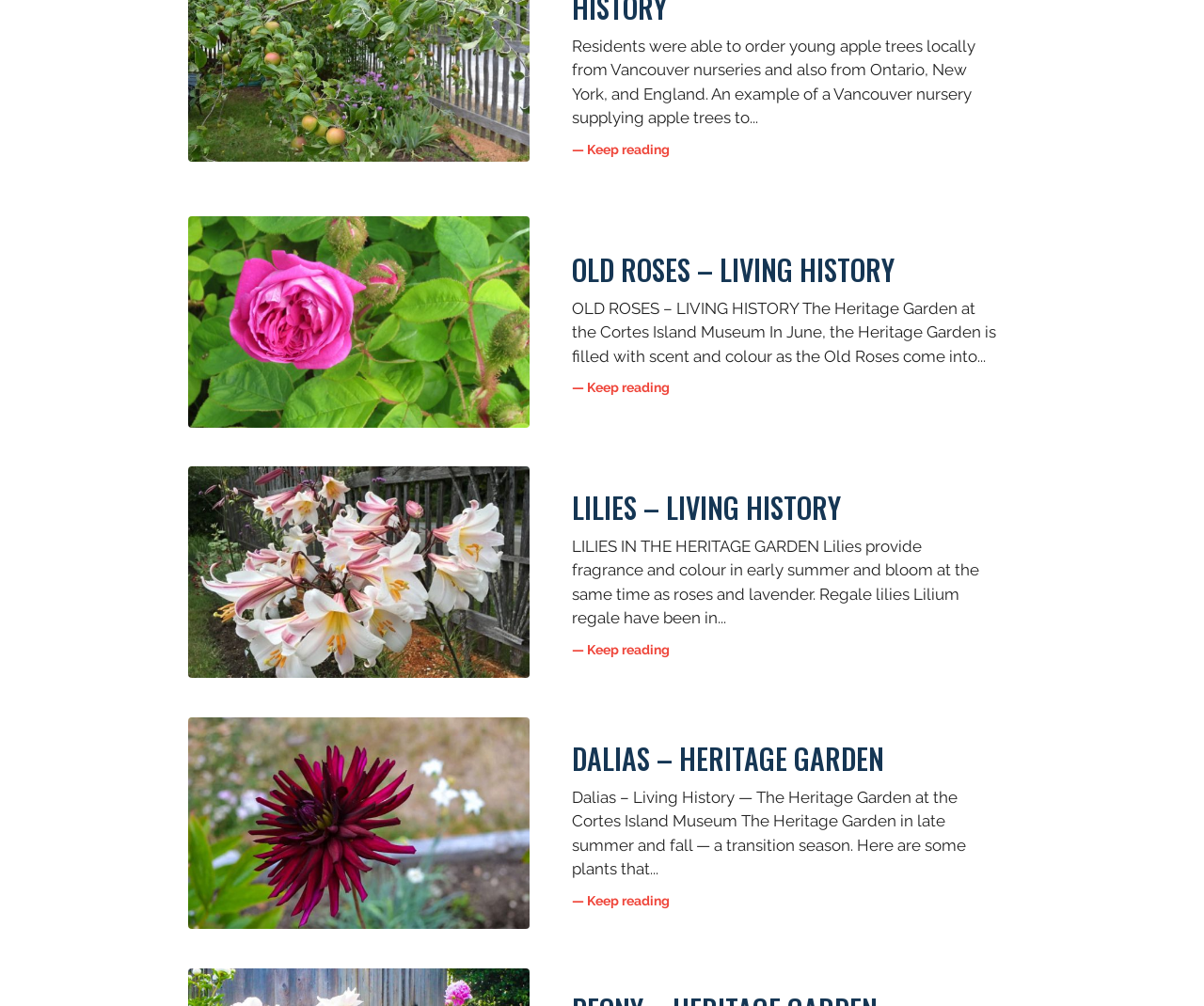How many 'Keep reading' links are there?
Refer to the image and provide a one-word or short phrase answer.

4